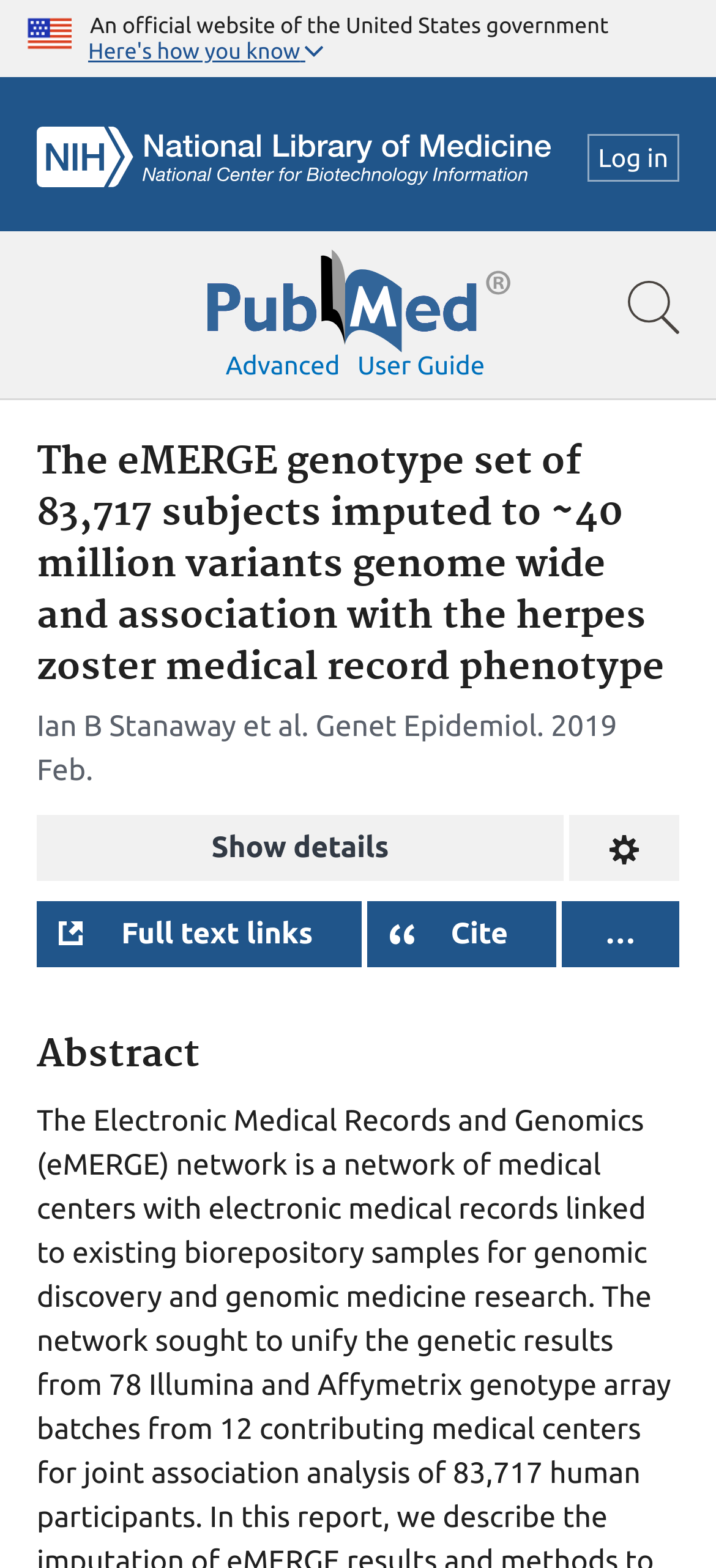Pinpoint the bounding box coordinates for the area that should be clicked to perform the following instruction: "View full article details".

[0.051, 0.52, 0.787, 0.562]